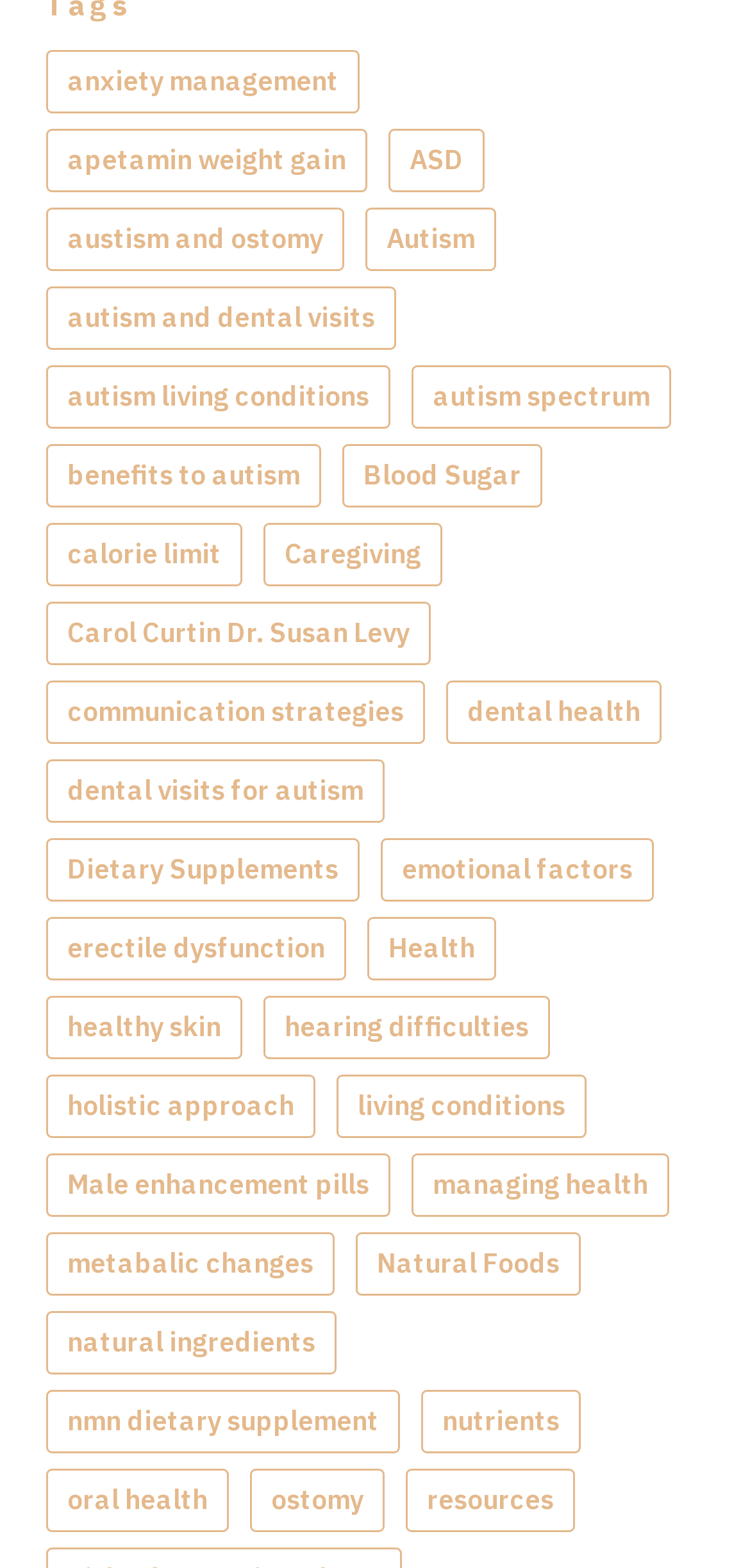Respond with a single word or short phrase to the following question: 
How many items are related to 'ostomy'?

1